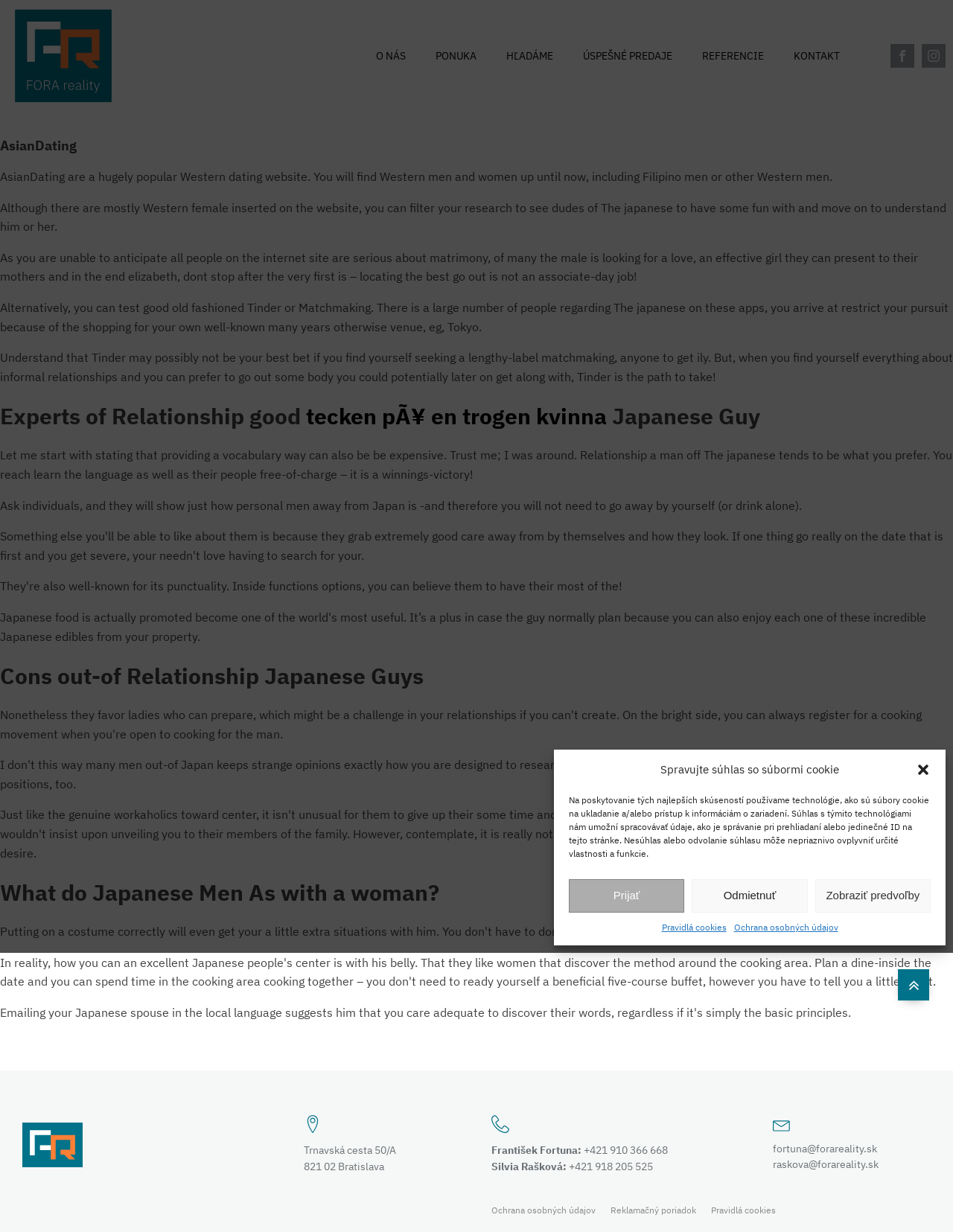Bounding box coordinates must be specified in the format (top-left x, top-left y, bottom-right x, bottom-right y). All values should be floating point numbers between 0 and 1. What are the bounding box coordinates of the UI element described as: tecken pÃ¥ en trogen kvinna

[0.321, 0.326, 0.637, 0.349]